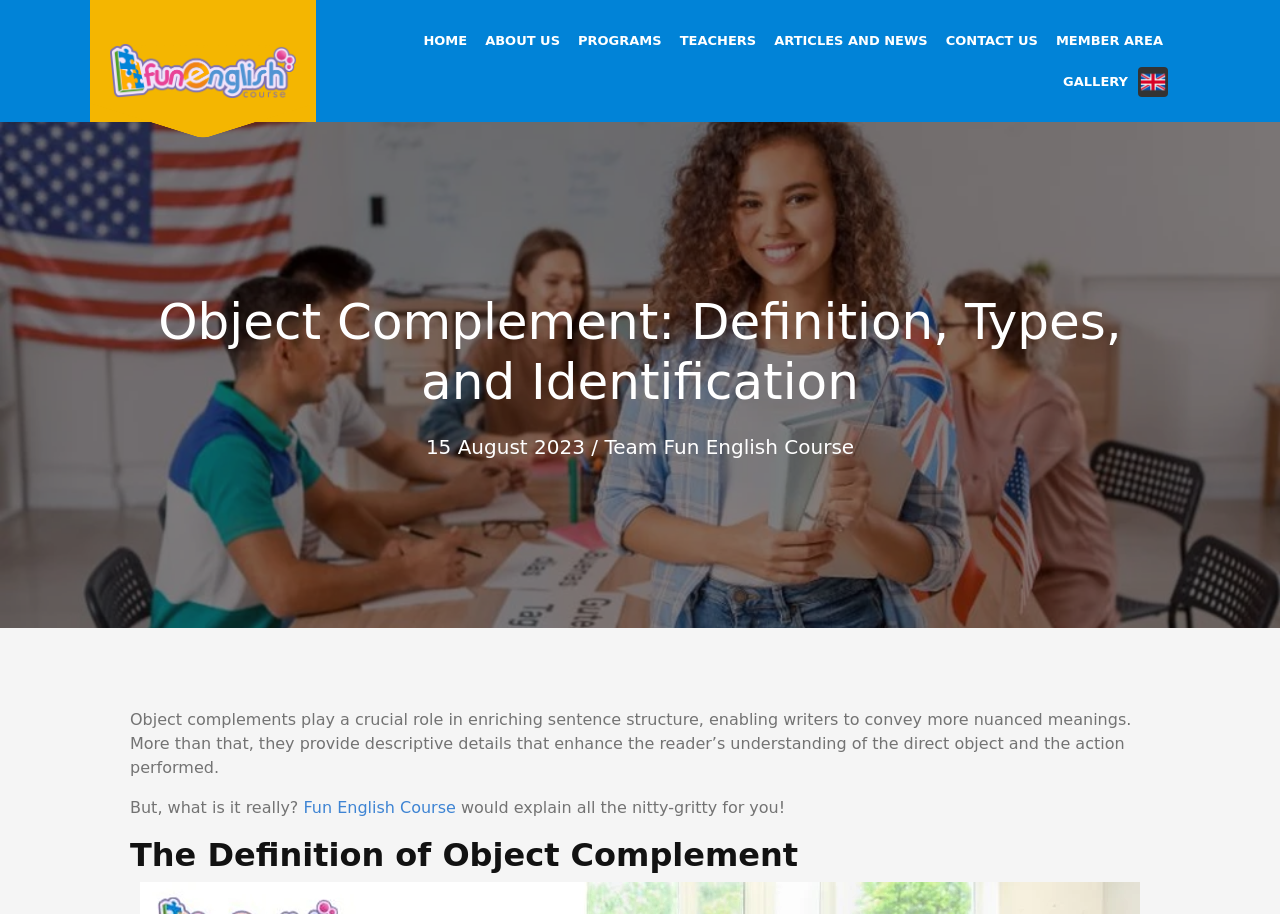Identify the bounding box coordinates of the area that should be clicked in order to complete the given instruction: "read the article about Object Complement". The bounding box coordinates should be four float numbers between 0 and 1, i.e., [left, top, right, bottom].

[0.102, 0.777, 0.884, 0.85]